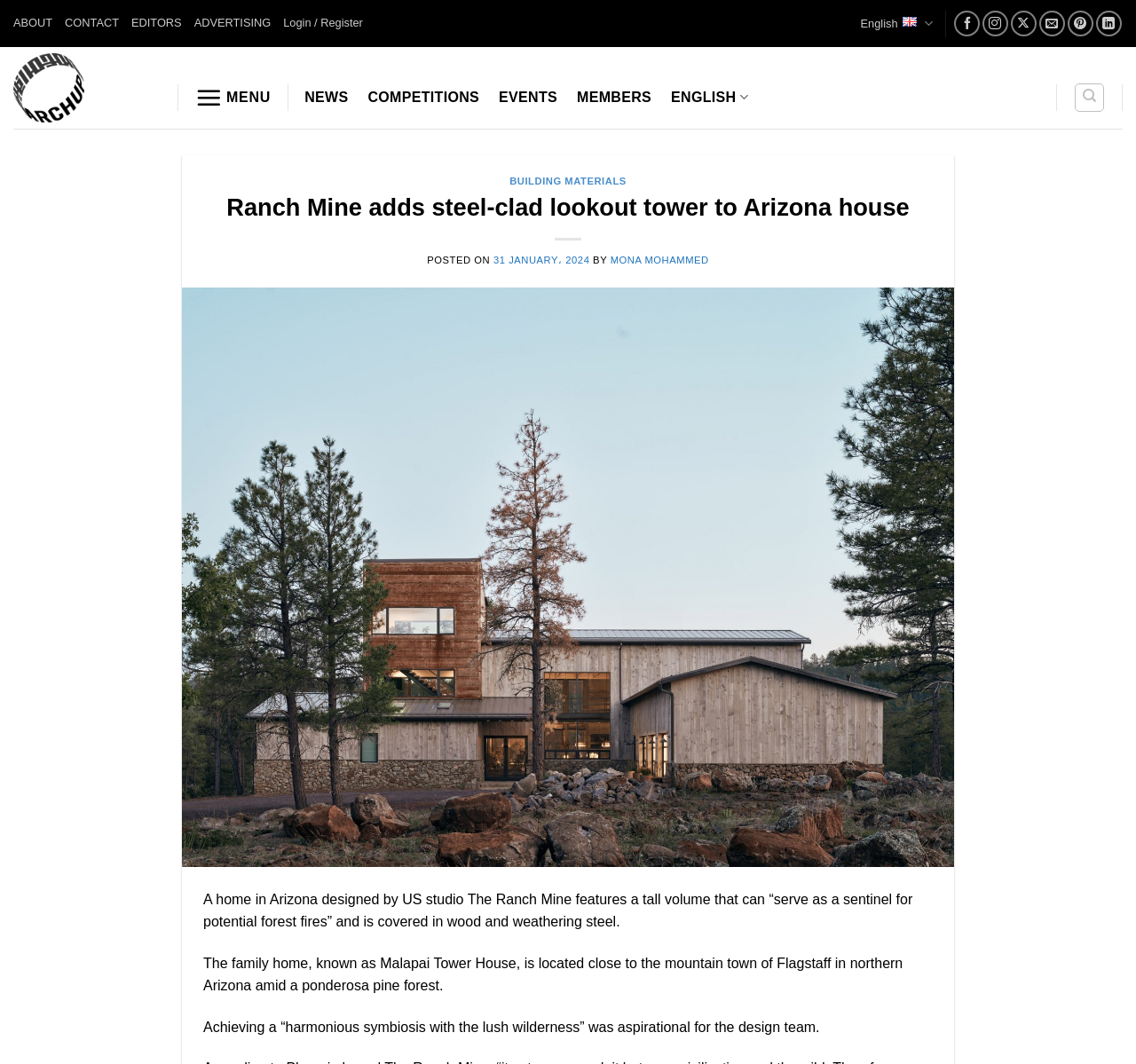Please predict the bounding box coordinates (top-left x, top-left y, bottom-right x, bottom-right y) for the UI element in the screenshot that fits the description: title="ArchUp - Architecture Network"

[0.012, 0.044, 0.133, 0.121]